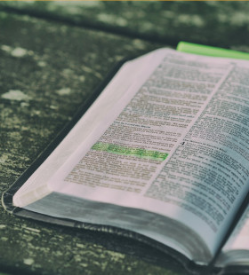What is the table made of?
Please describe in detail the information shown in the image to answer the question.

The image features the Bible resting on a rustic wooden table, which implies that the table is made of wood.